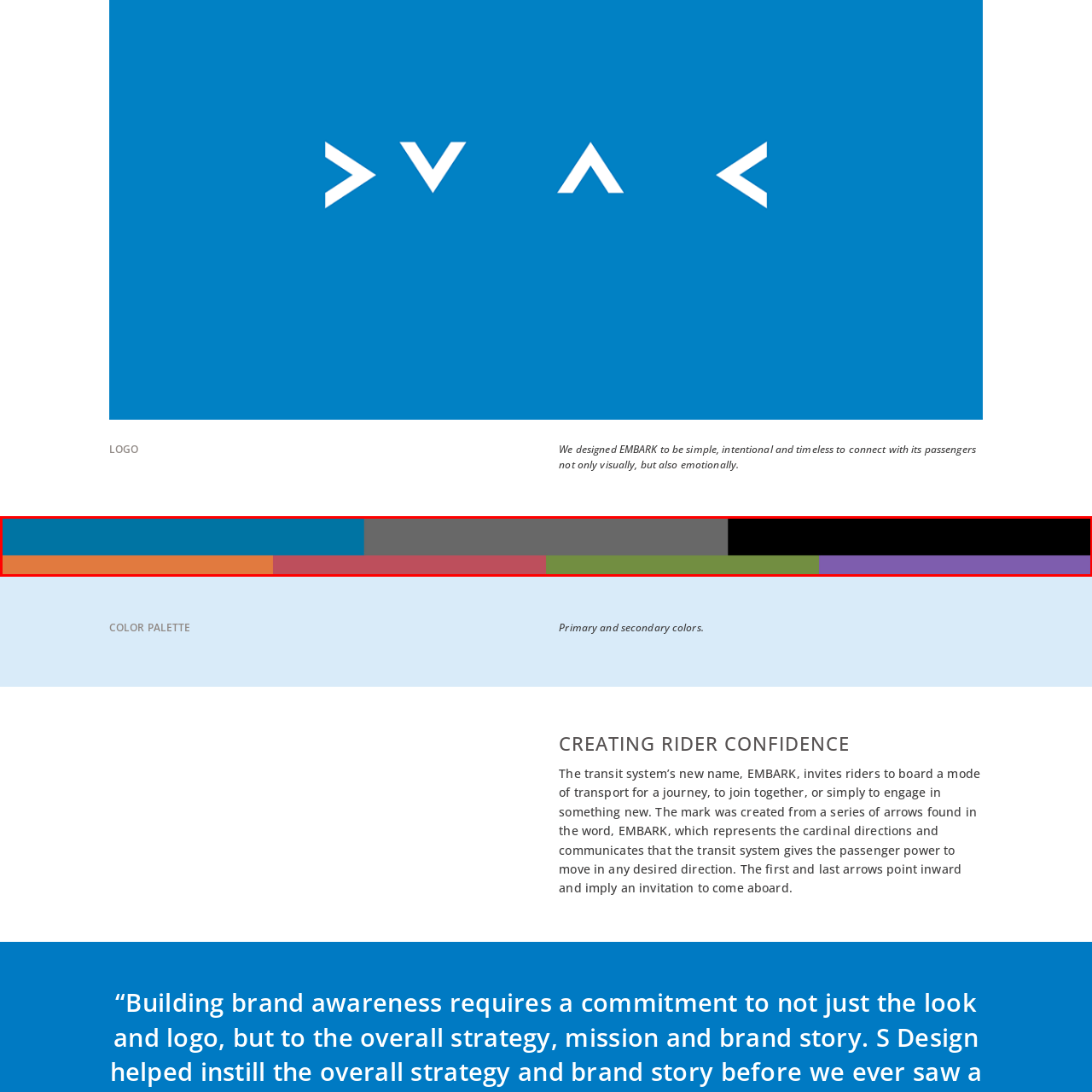What emotion does the brand aim to evoke?
Inspect the part of the image highlighted by the red bounding box and give a detailed answer to the question.

The caption states that the selection of colors is intended to evoke feelings of trust and creativity, aligning with the brand's mission to invite riders to engage with their journeys actively. This suggests that the brand aims to create an emotional connection with its passengers, fostering a sense of trust and inspiring creativity.